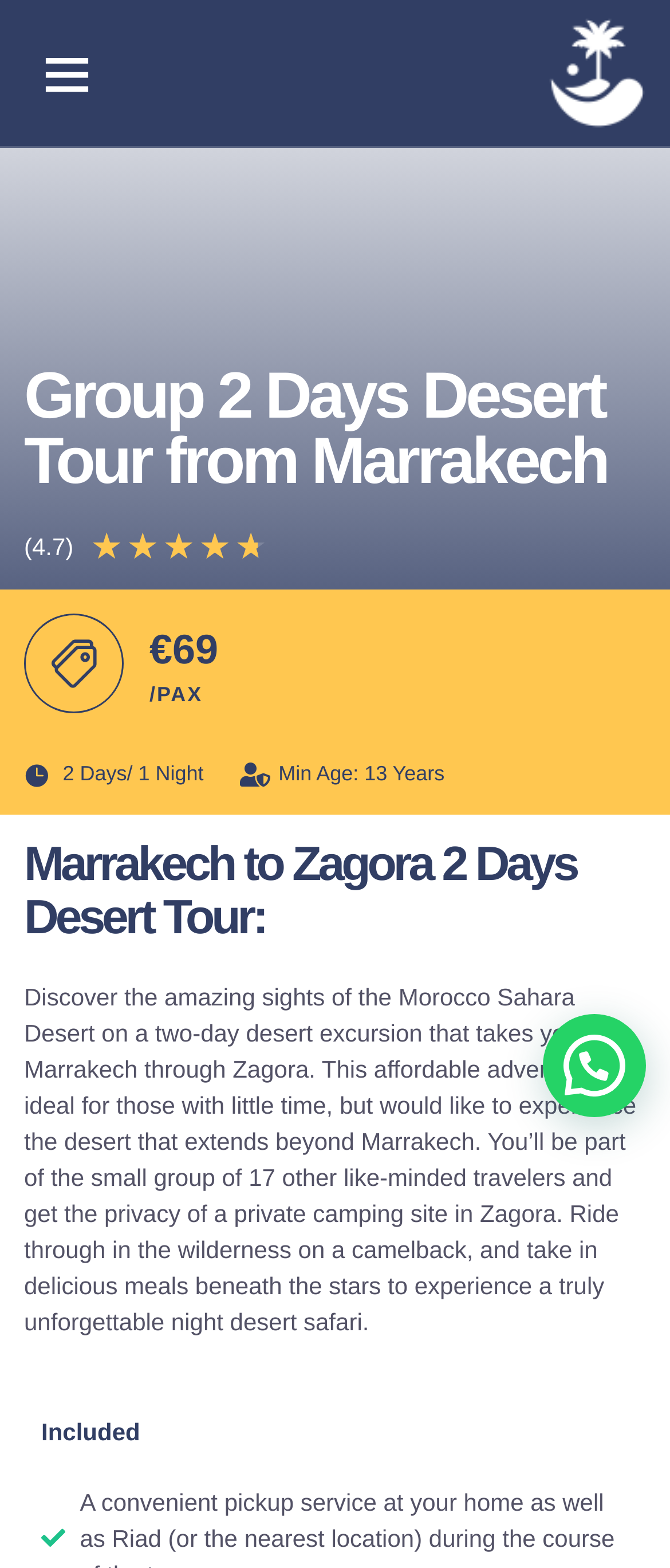What is the minimum age for this tour?
Refer to the screenshot and deliver a thorough answer to the question presented.

I found the minimum age requirement by looking at the static text 'Min Age: 13 Years' which is located near other details about the tour, indicating that it is a requirement for participation.